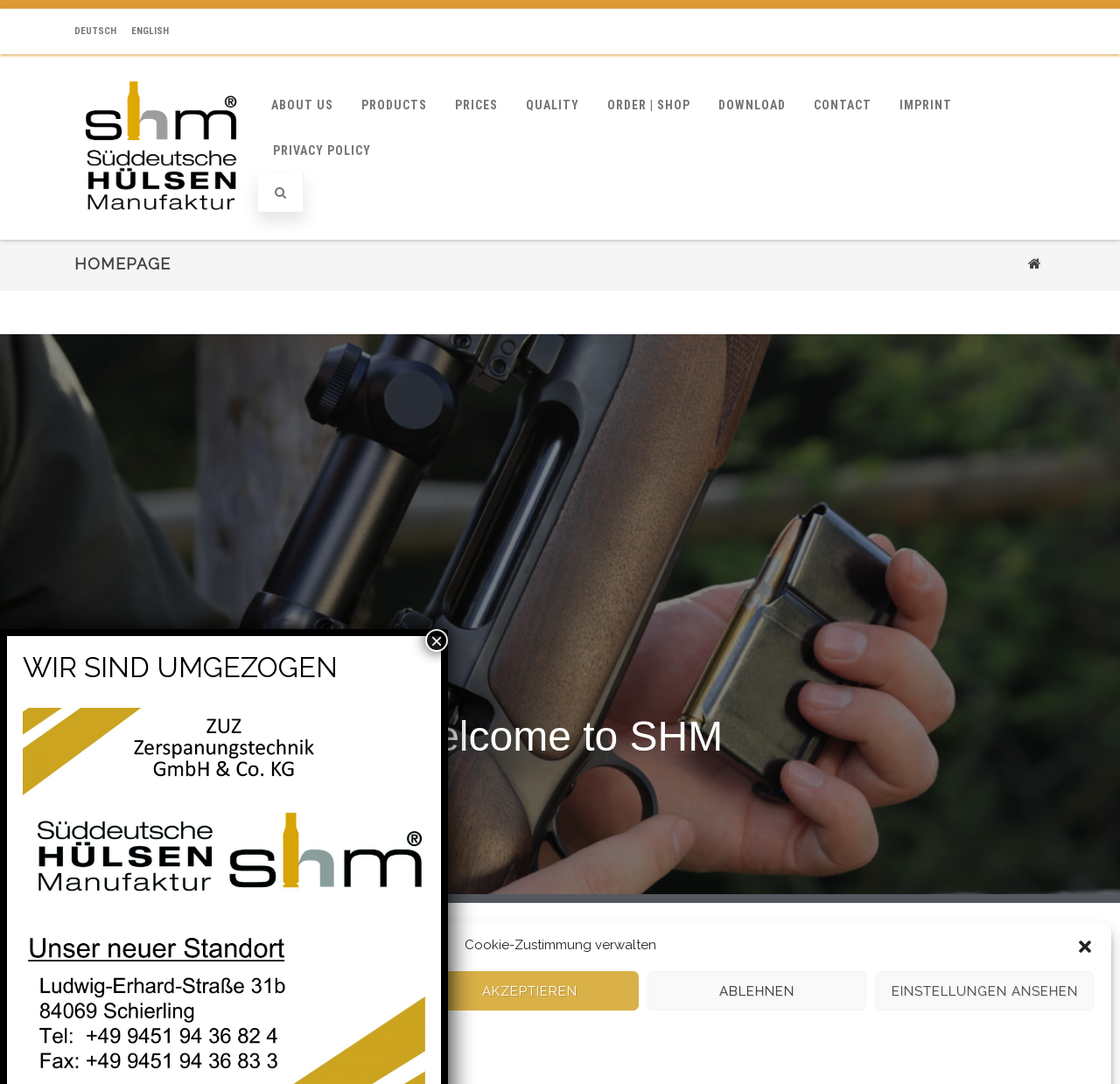Determine the coordinates of the bounding box for the clickable area needed to execute this instruction: "Open the order shop".

[0.531, 0.076, 0.628, 0.118]